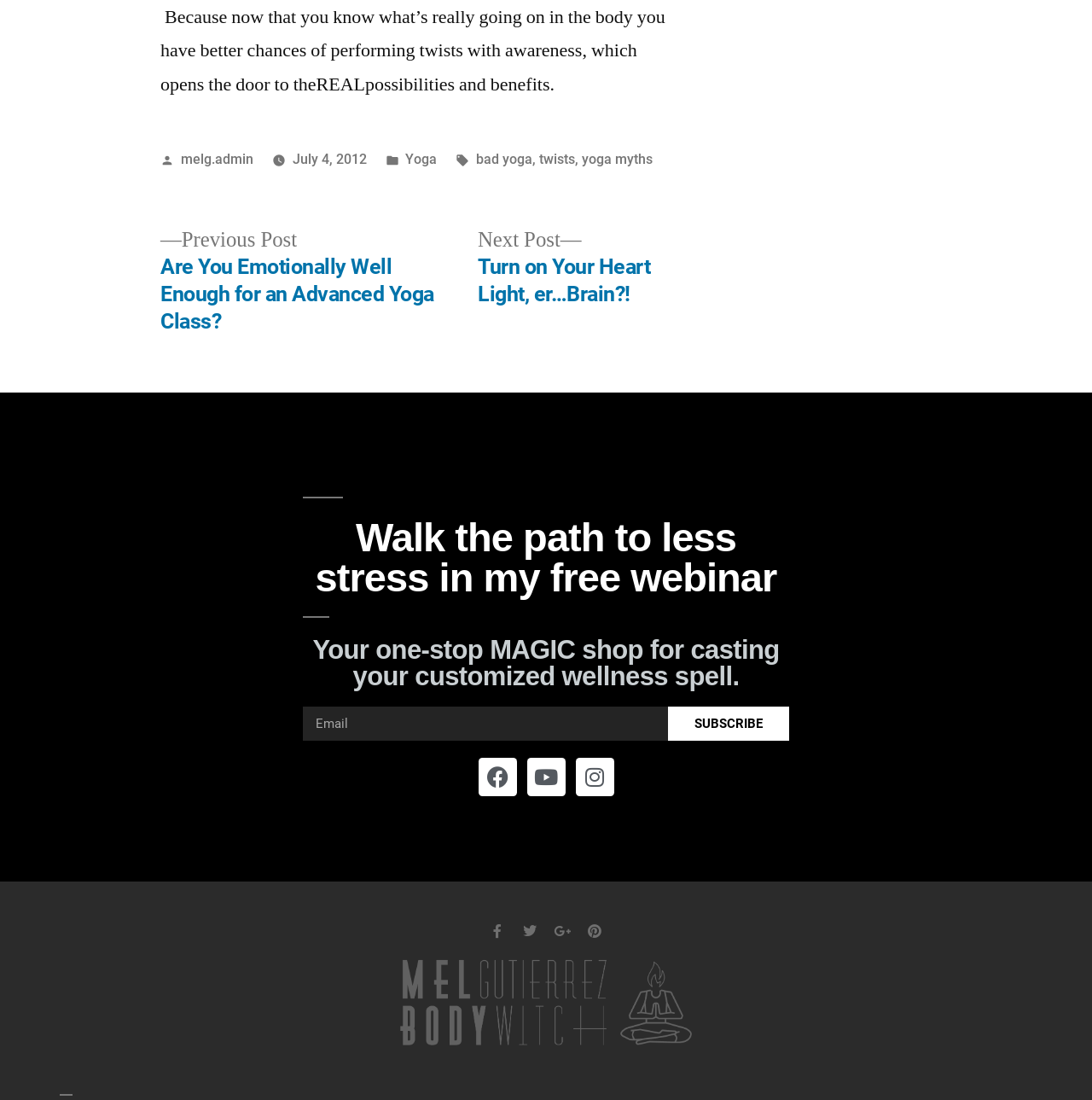Could you indicate the bounding box coordinates of the region to click in order to complete this instruction: "Watch on Youtube".

[0.482, 0.689, 0.518, 0.724]